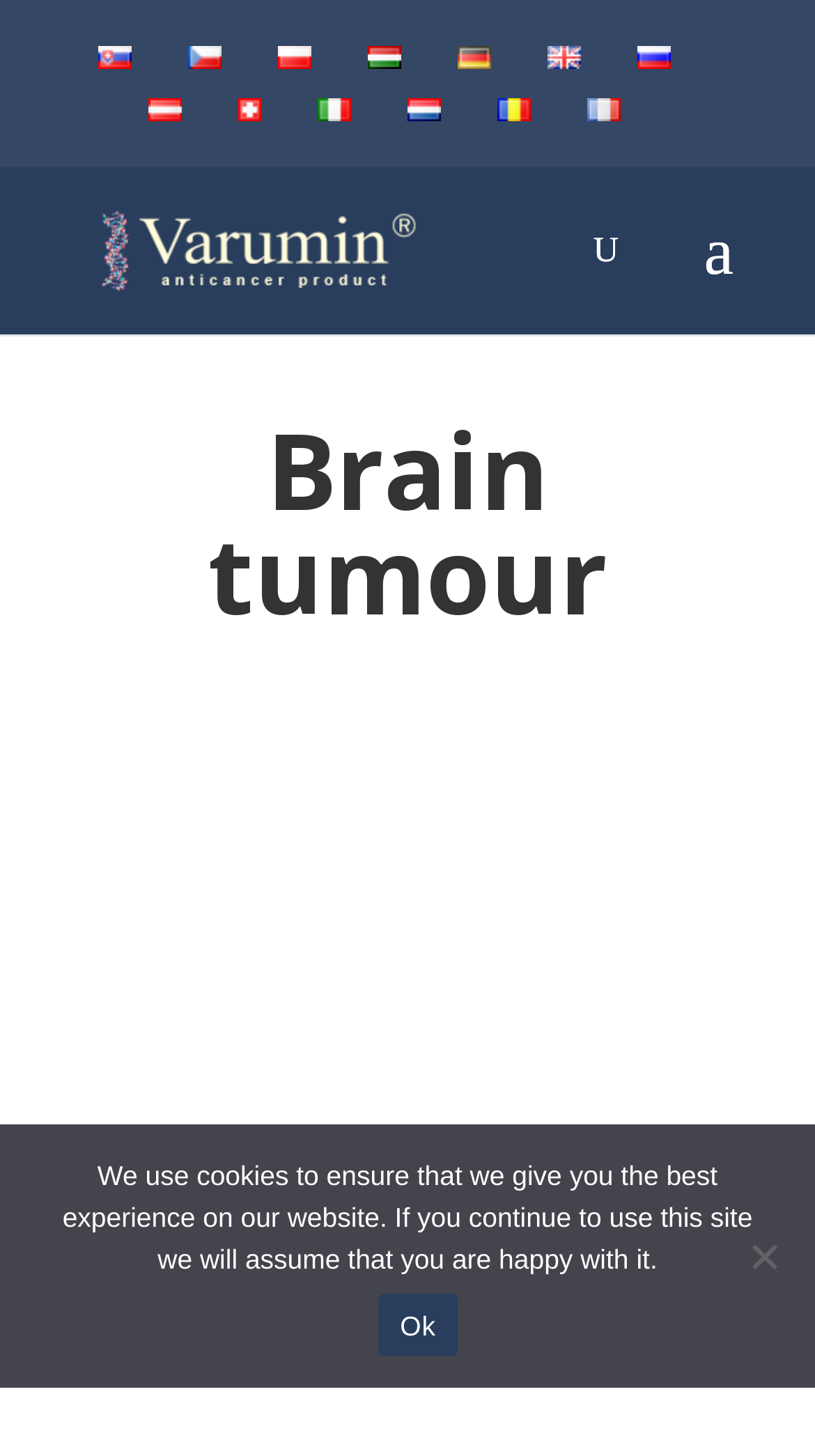What is the topic of the main content?
Examine the image and give a concise answer in one word or a short phrase.

Brain tumour